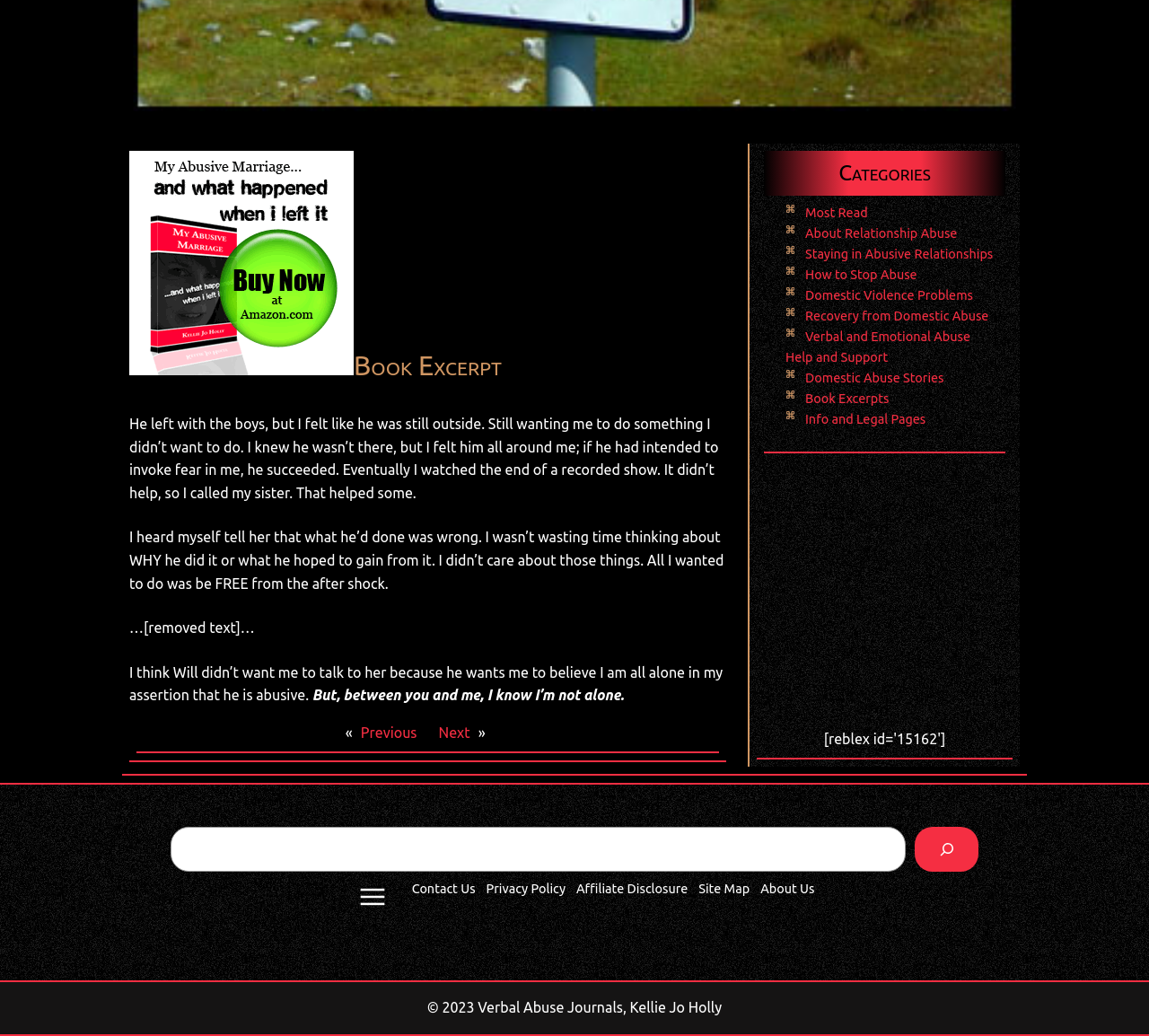Could you specify the bounding box coordinates for the clickable section to complete the following instruction: "Contact Us"?

[0.358, 0.848, 0.414, 0.868]